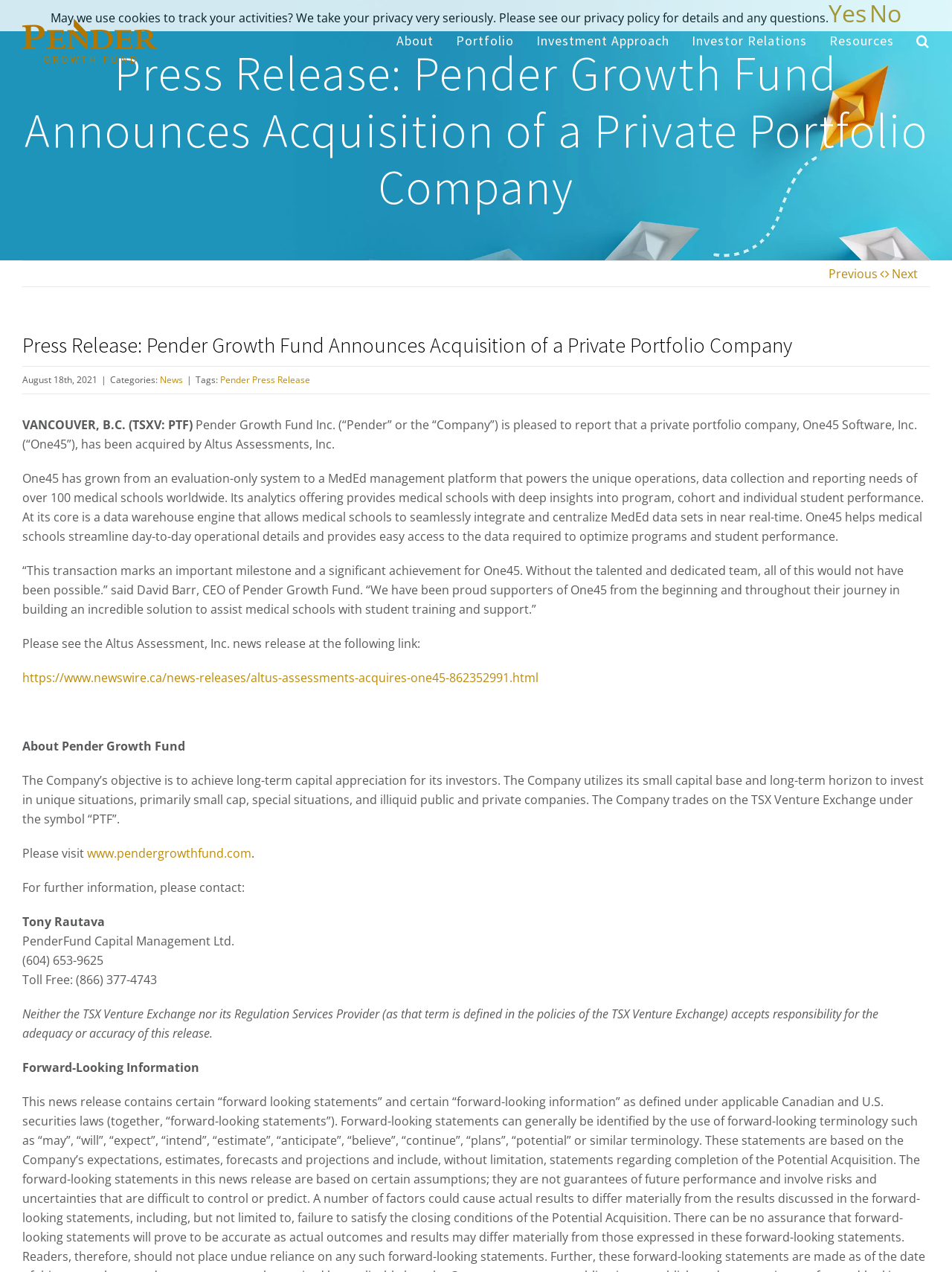Identify the bounding box coordinates of the clickable region necessary to fulfill the following instruction: "Click the 'Pender Growth Fund Logo' link". The bounding box coordinates should be four float numbers between 0 and 1, i.e., [left, top, right, bottom].

[0.023, 0.015, 0.166, 0.05]